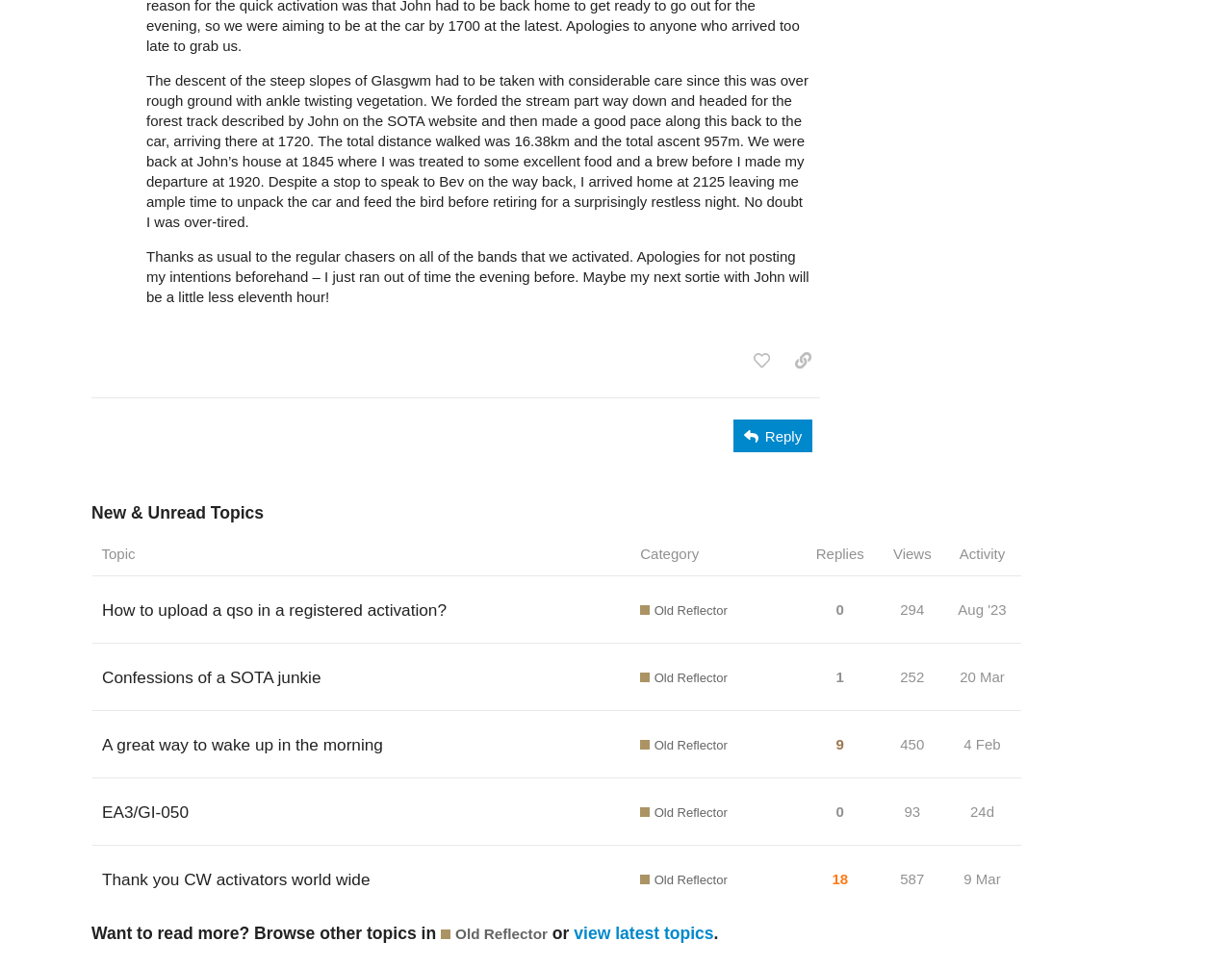Please find the bounding box for the UI component described as follows: "view latest topics".

[0.466, 0.955, 0.579, 0.975]